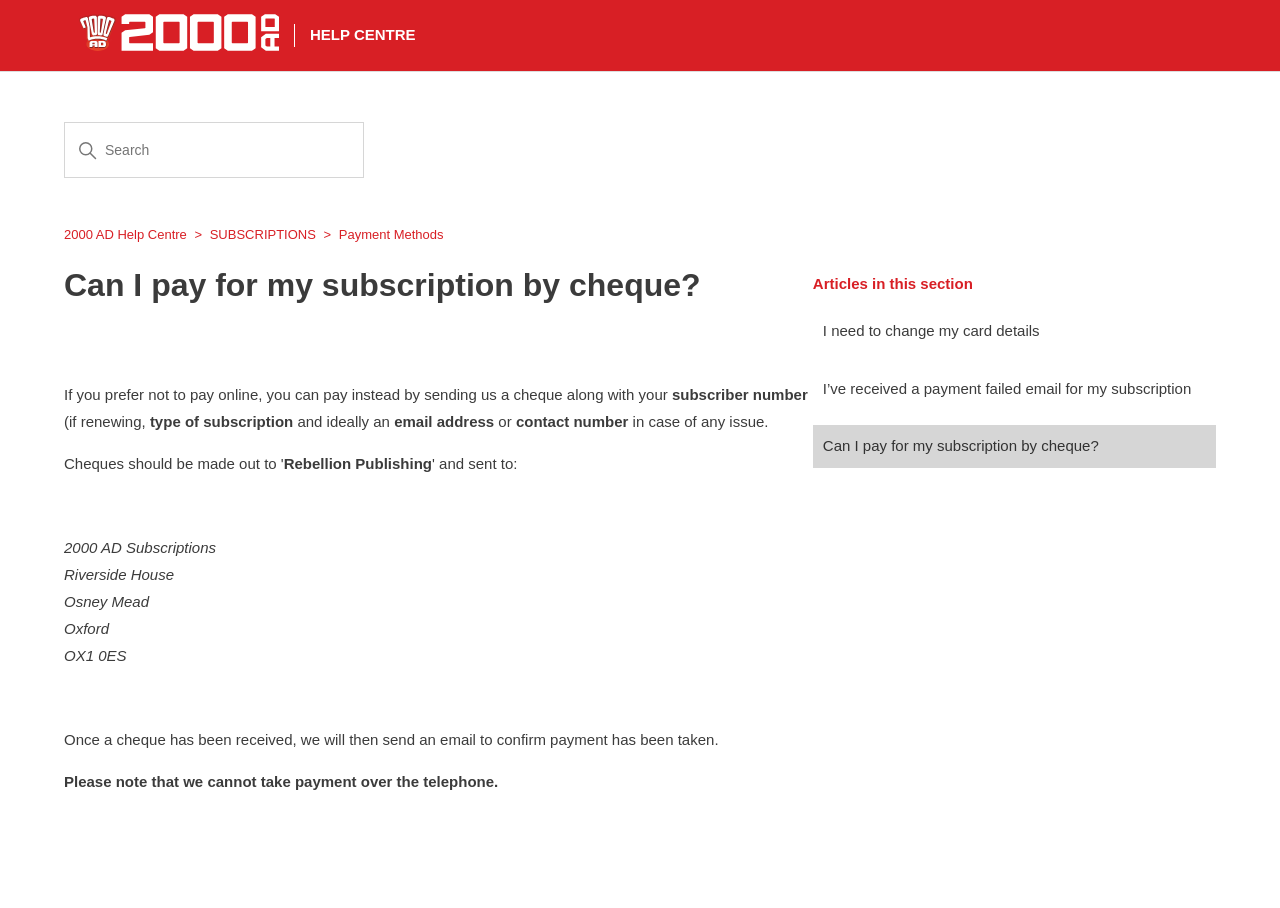Locate the bounding box coordinates of the clickable area to execute the instruction: "read about I need to change my card details". Provide the coordinates as four float numbers between 0 and 1, represented as [left, top, right, bottom].

[0.635, 0.341, 0.95, 0.388]